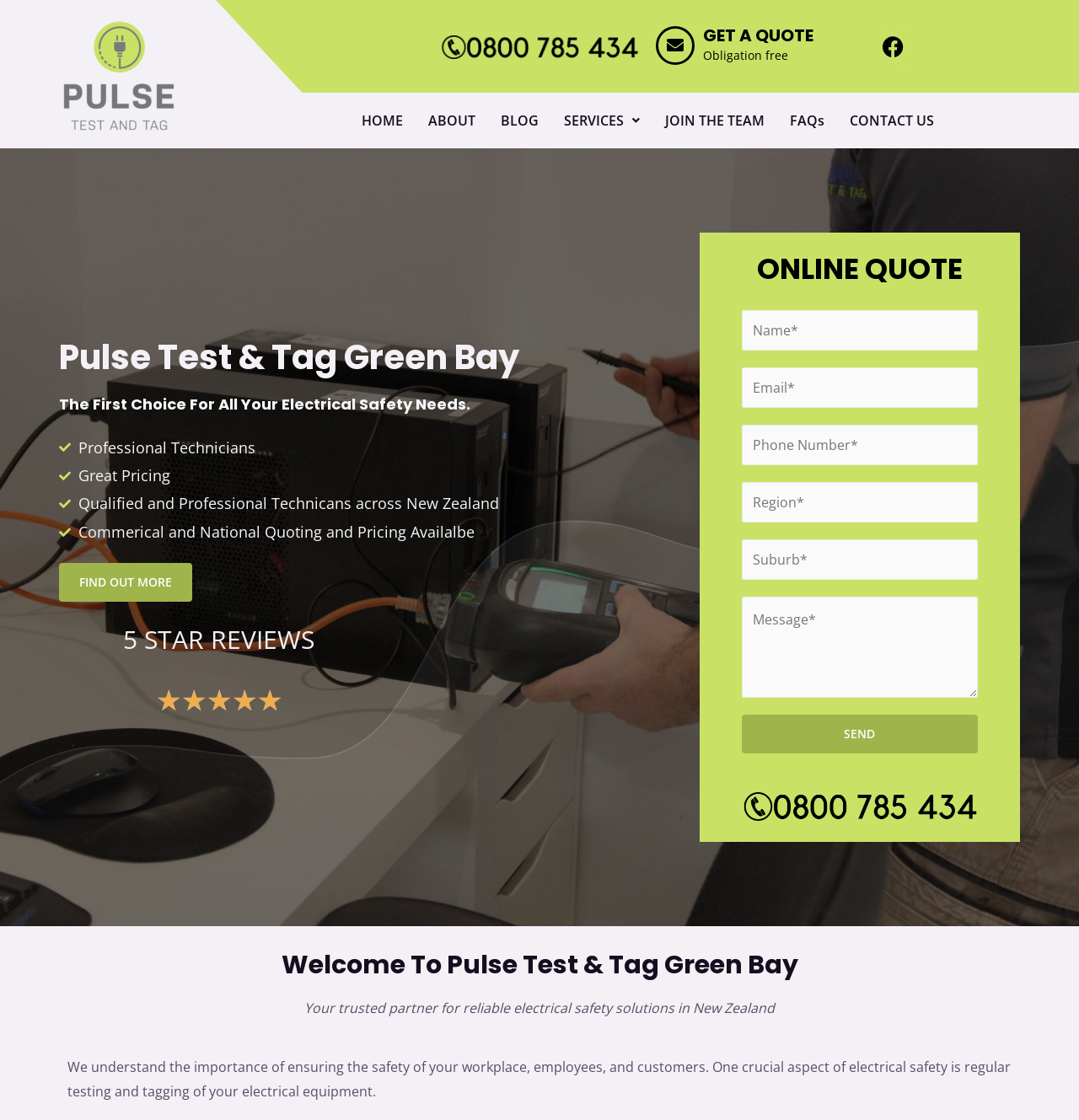Please give a one-word or short phrase response to the following question: 
What is the purpose of the 'GET A QUOTE' button?

To get a quote